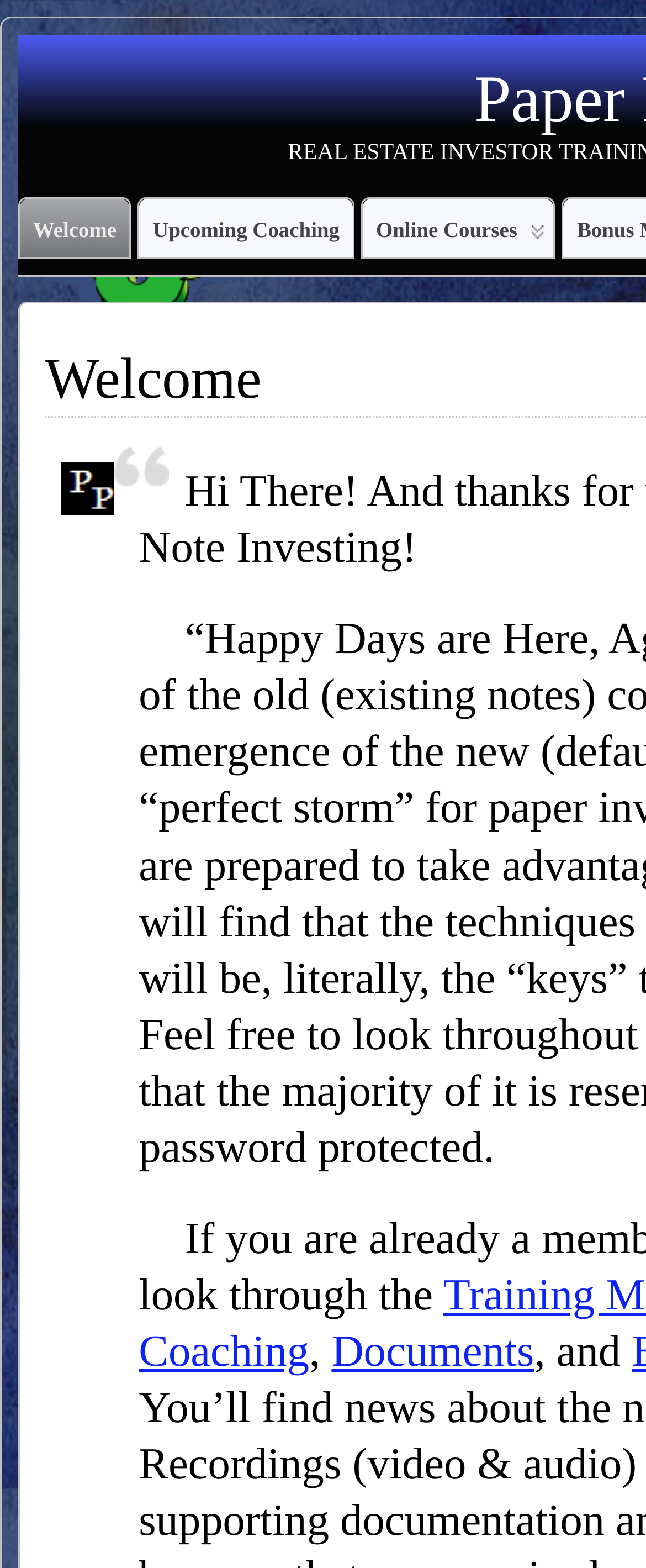Based on the element description: "Webinars", identify the bounding box coordinates for this UI element. The coordinates must be four float numbers between 0 and 1, listed as [left, top, right, bottom].

None